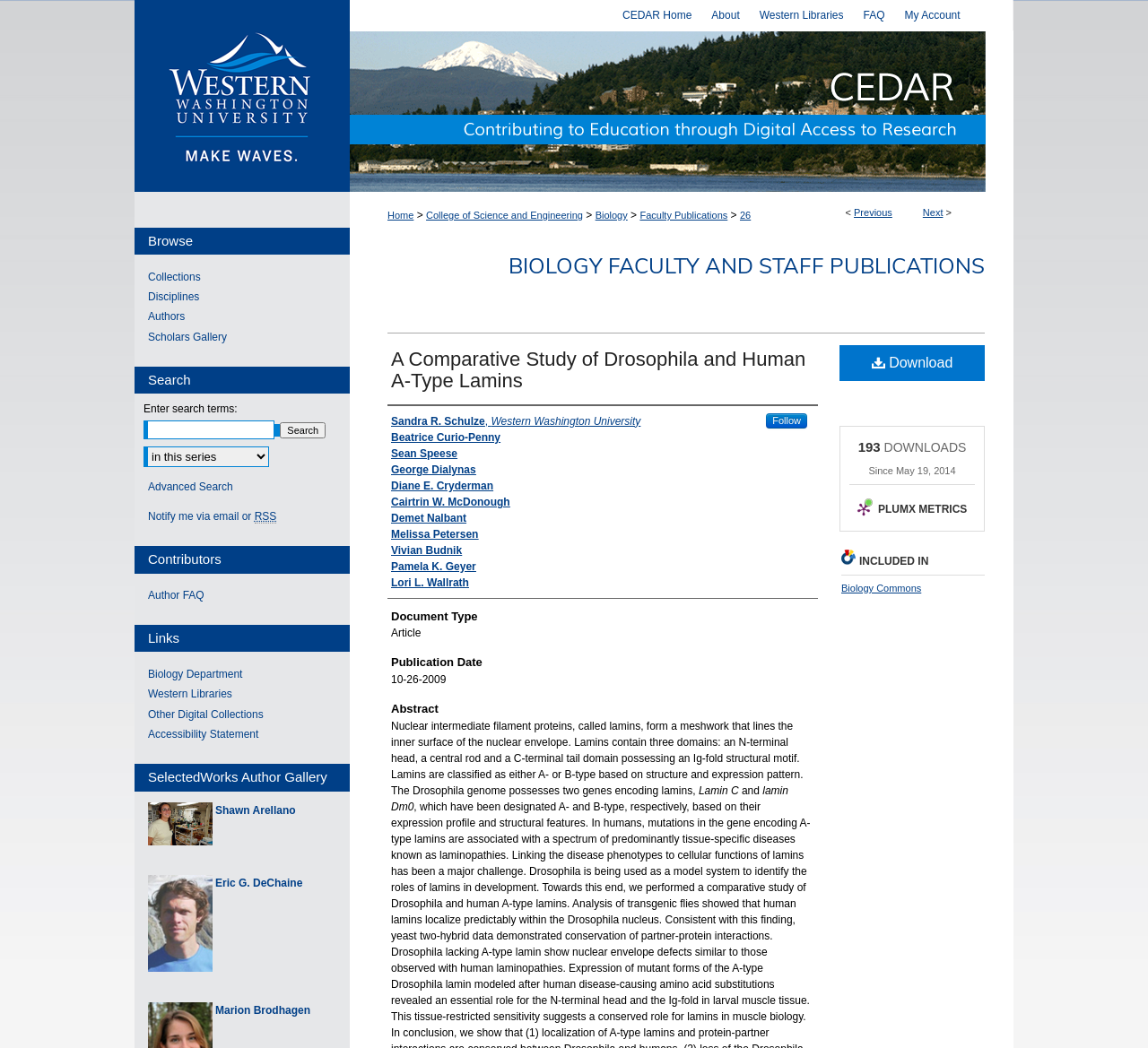Locate the bounding box coordinates of the area you need to click to fulfill this instruction: 'Click on the 'Menu' link'. The coordinates must be in the form of four float numbers ranging from 0 to 1: [left, top, right, bottom].

[0.953, 0.0, 1.0, 0.043]